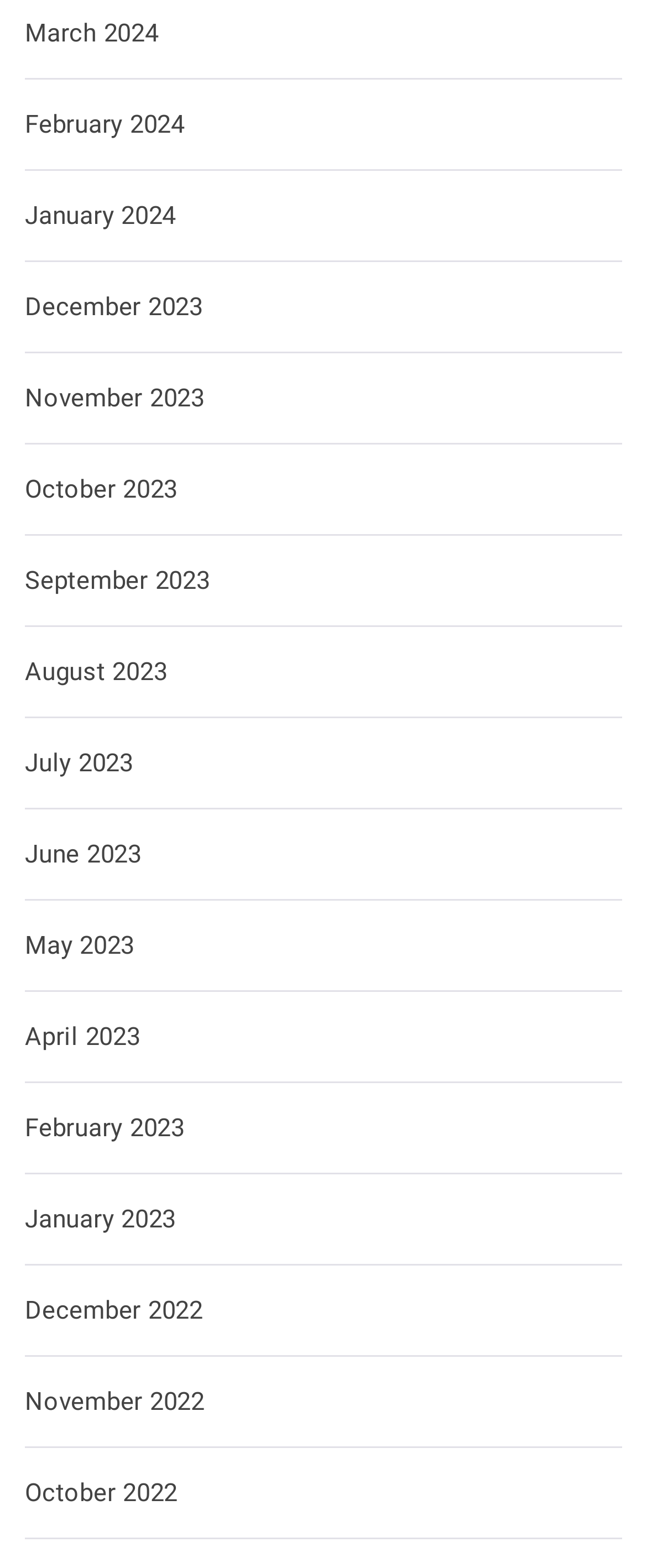Refer to the image and provide an in-depth answer to the question:
What is the vertical position of 'September 2023' relative to 'August 2023'?

By comparing the y1 and y2 coordinates of the bounding boxes, I found that 'September 2023' has a y1 value of 0.36 and a y2 value of 0.379, while 'August 2023' has a y1 value of 0.418 and a y2 value of 0.437. Since the y1 value of 'September 2023' is smaller than the y1 value of 'August 2023', I concluded that 'September 2023' is above 'August 2023'.